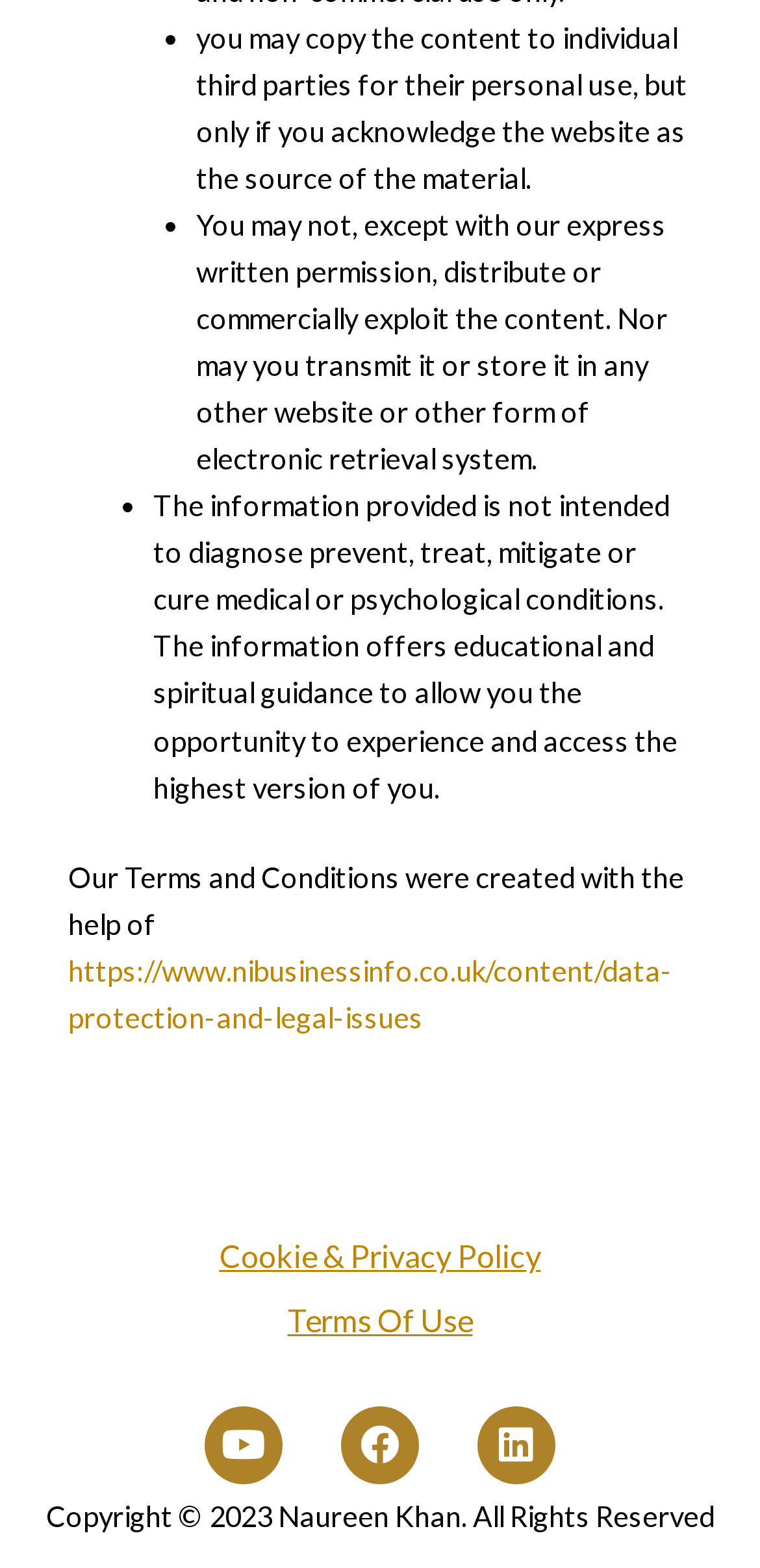Based on the element description: "Cookie & Privacy Policy", identify the UI element and provide its bounding box coordinates. Use four float numbers between 0 and 1, [left, top, right, bottom].

[0.288, 0.789, 0.712, 0.813]